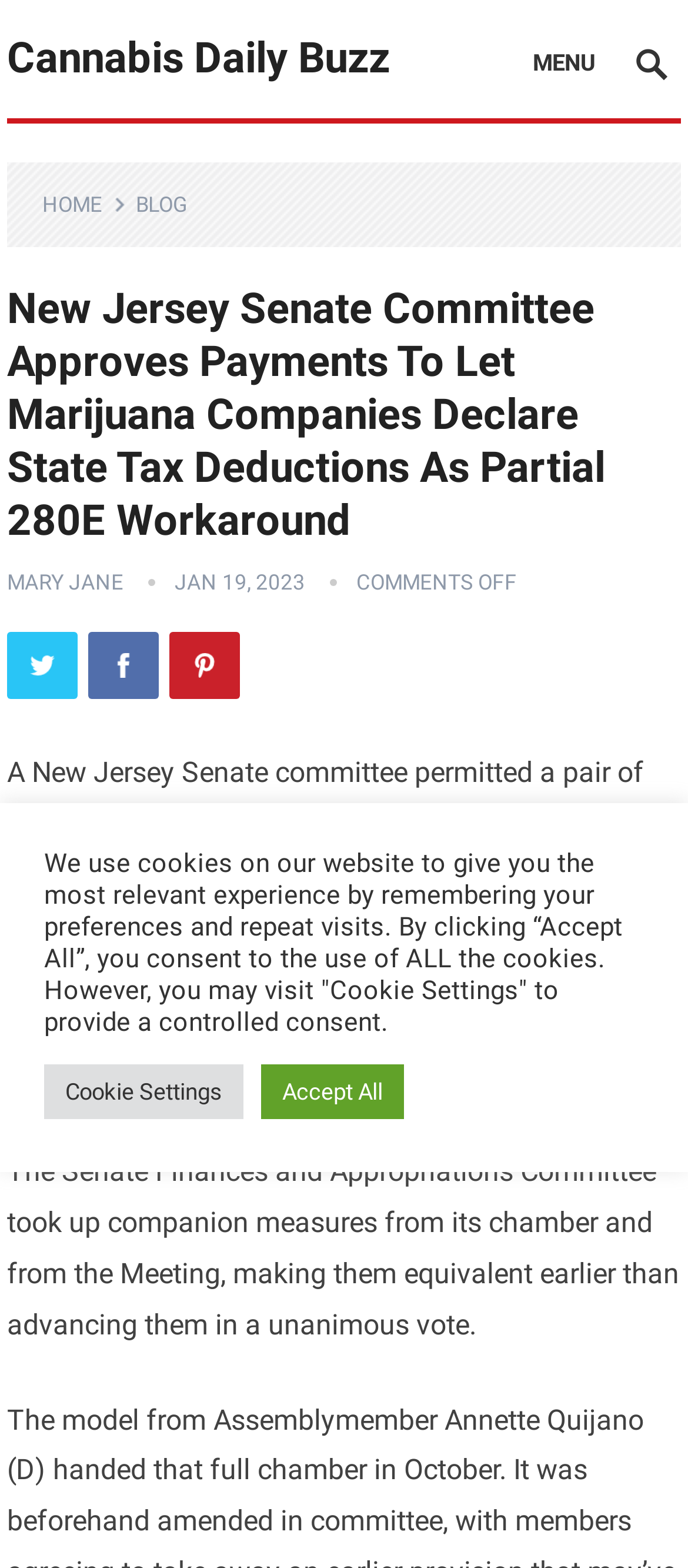Please provide a brief answer to the question using only one word or phrase: 
How many menu items are available?

2